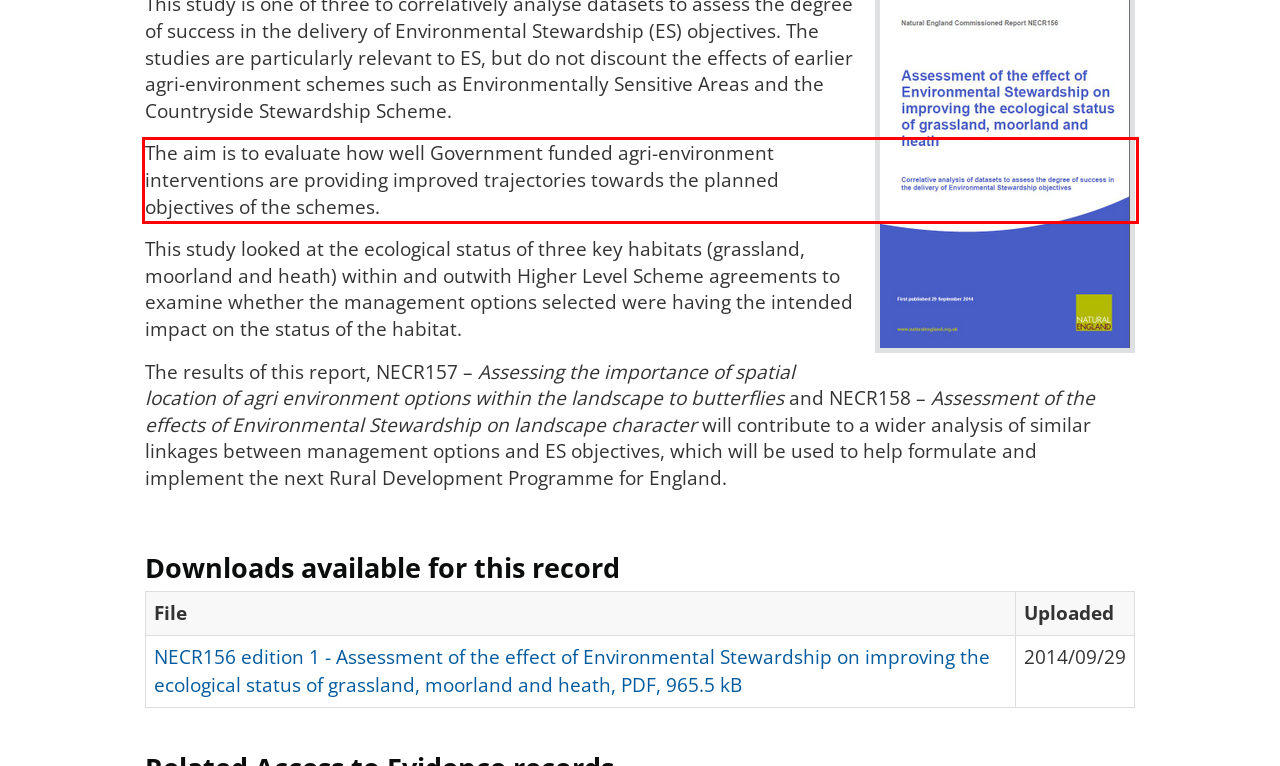Using the webpage screenshot, recognize and capture the text within the red bounding box.

The aim is to evaluate how well Government funded agri-environment interventions are providing improved trajectories towards the planned objectives of the schemes.